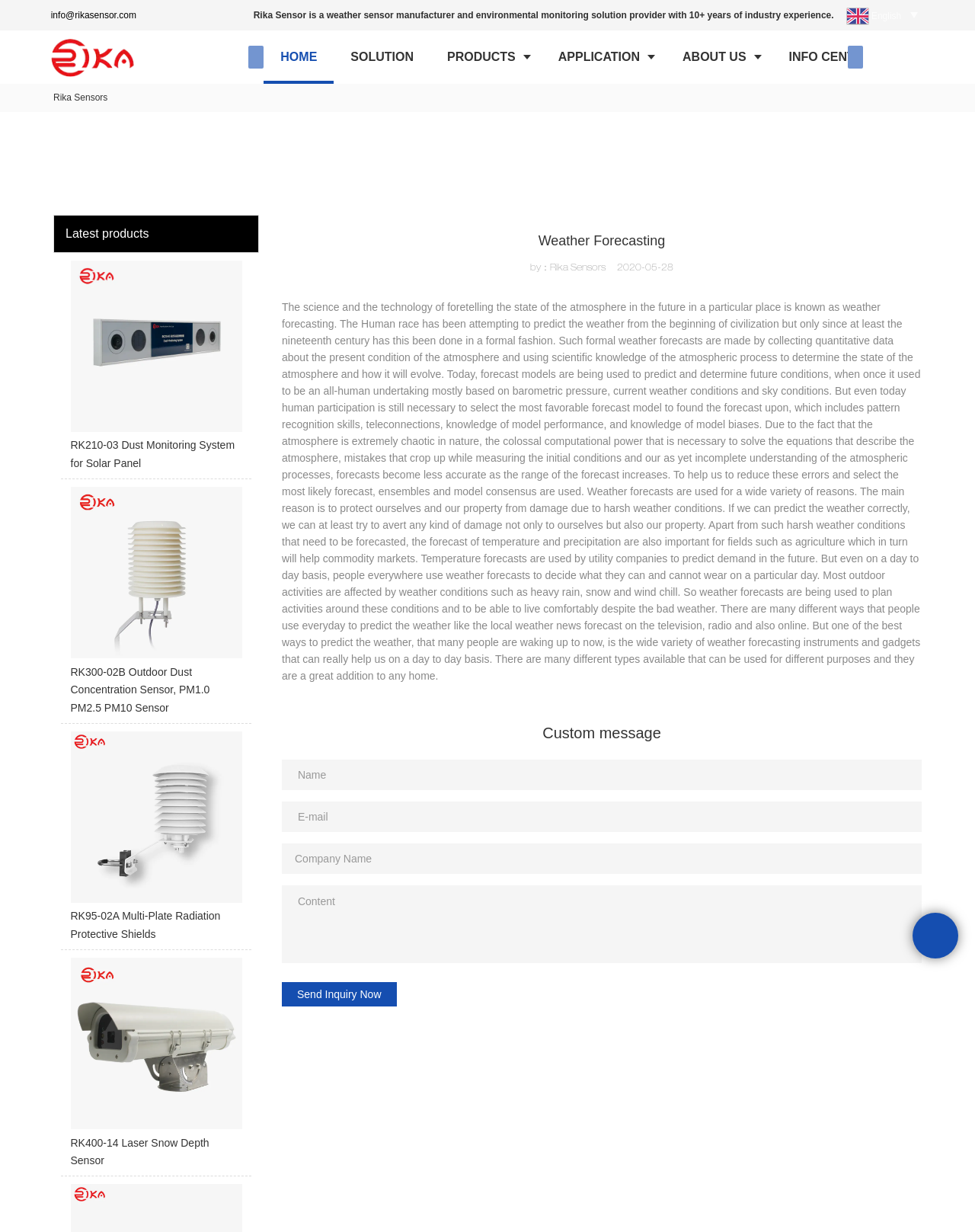Based on the image, provide a detailed response to the question:
What is the company name of the website?

The company name can be found in the top-left corner of the webpage, where it says 'Rika Sensors' in bold font.